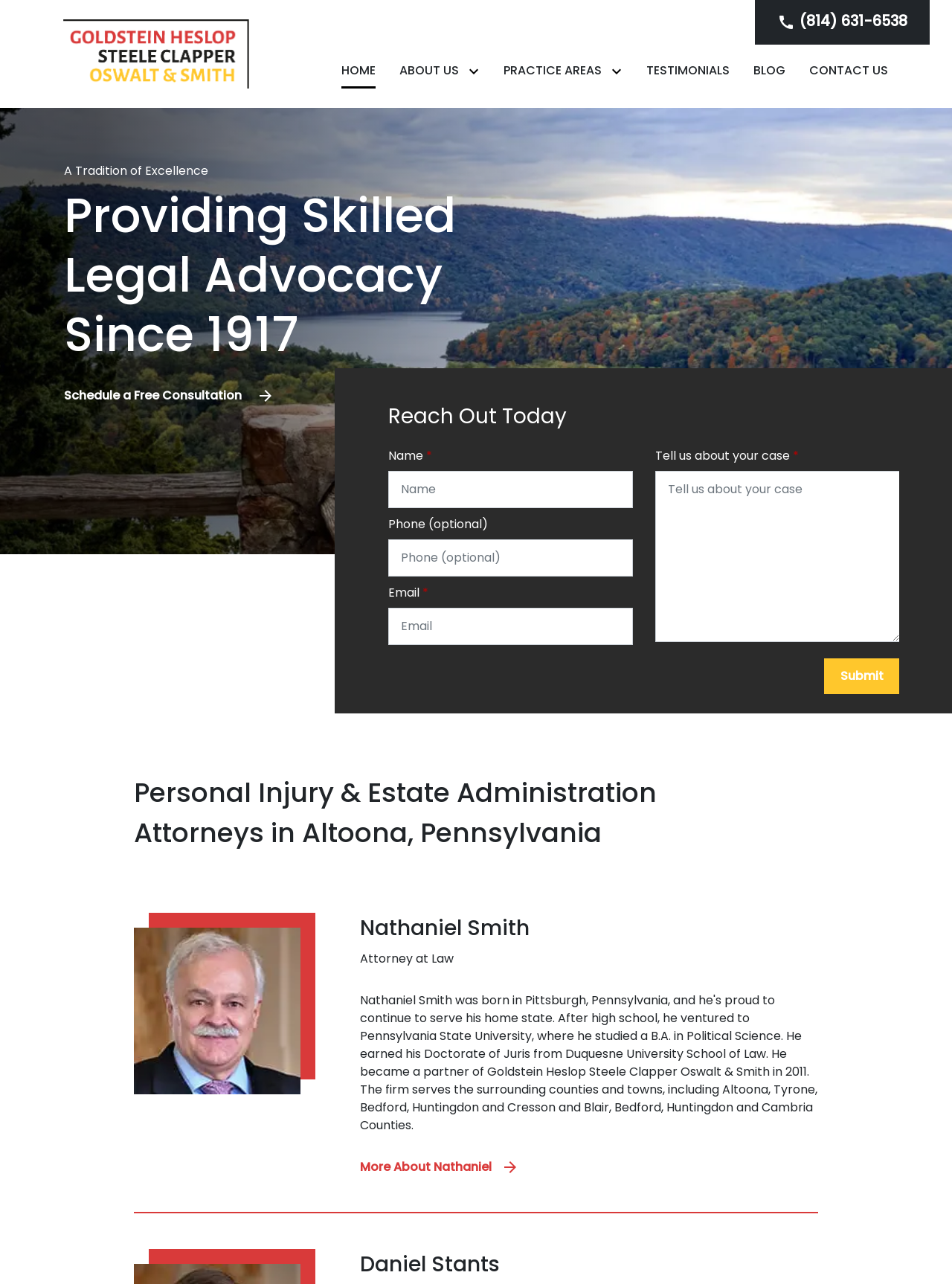Could you determine the bounding box coordinates of the clickable element to complete the instruction: "Click the 'Kilian' link"? Provide the coordinates as four float numbers between 0 and 1, i.e., [left, top, right, bottom].

None